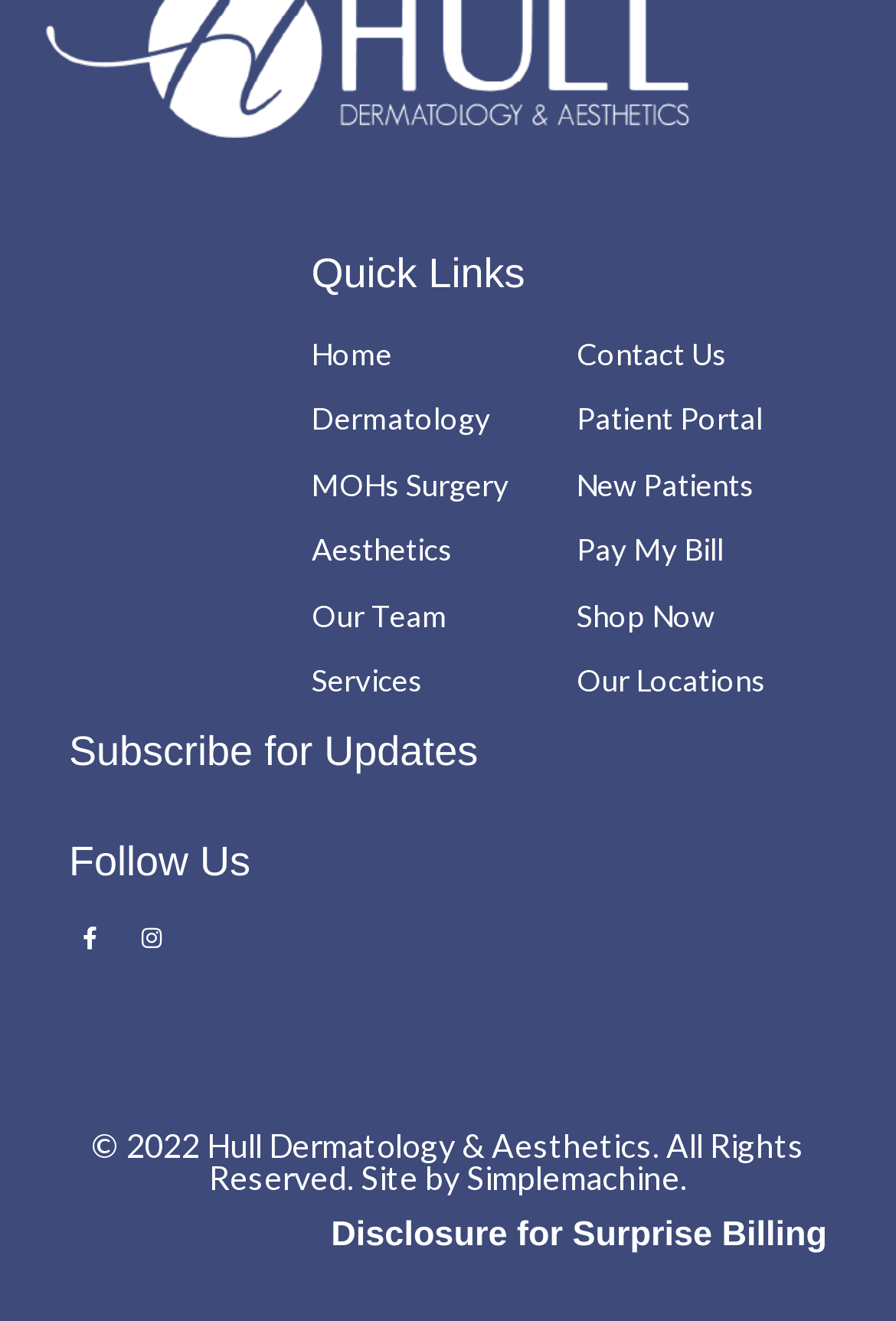Respond to the question below with a concise word or phrase:
What is the copyright year?

2022